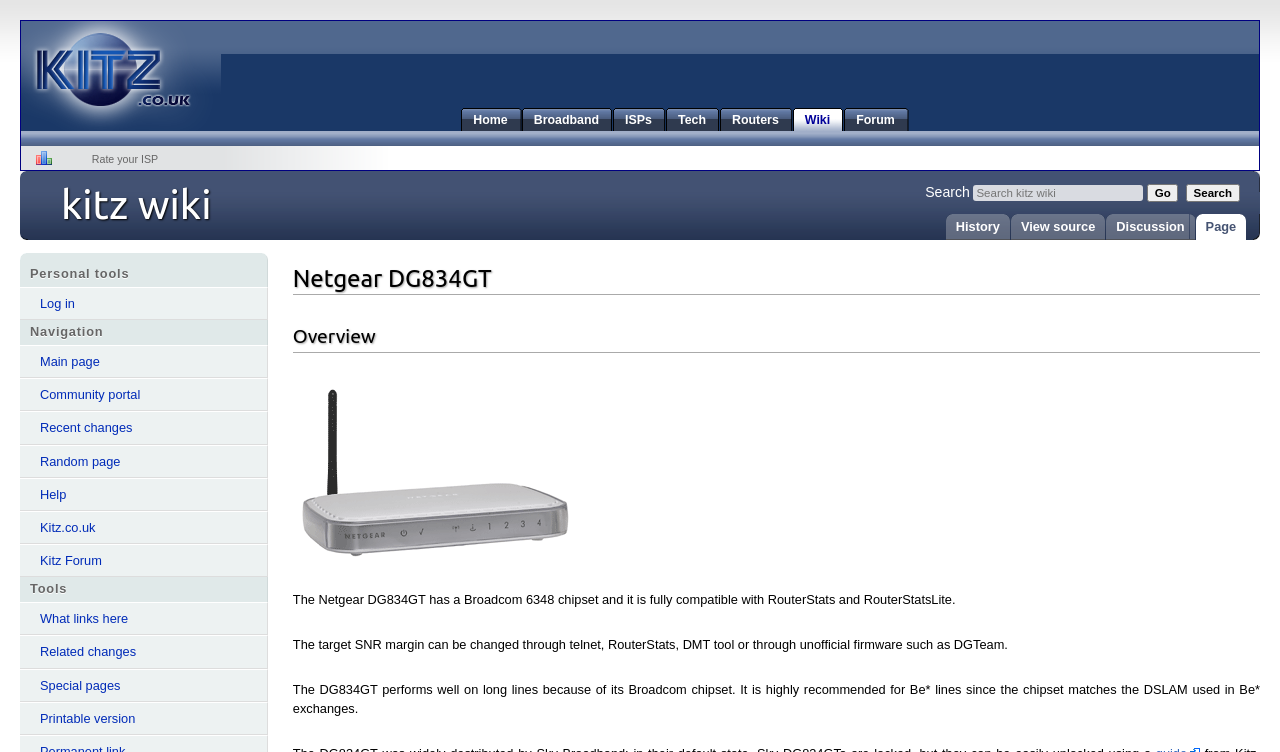Please specify the bounding box coordinates of the region to click in order to perform the following instruction: "View the printable version of this page".

[0.016, 0.933, 0.209, 0.977]